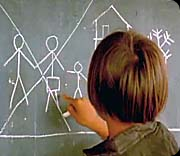Respond to the question below with a single word or phrase:
What is the context of the scene depicted in the image?

Khmer Rouge regime